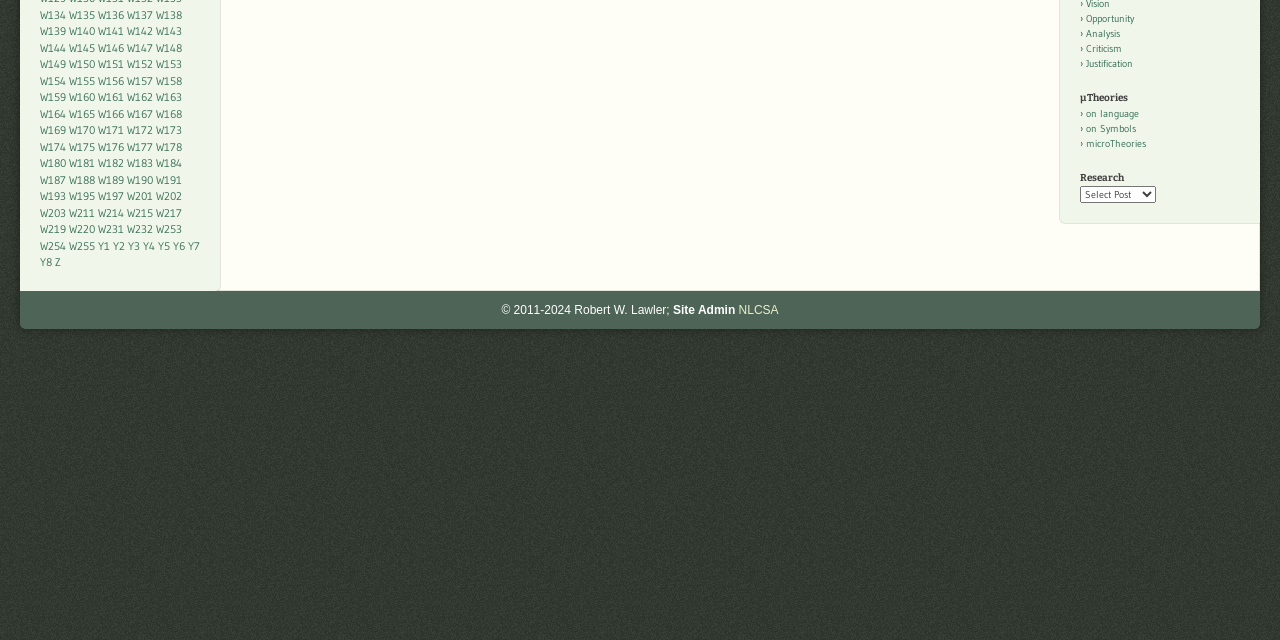Mark the bounding box of the element that matches the following description: "on language".

[0.848, 0.166, 0.89, 0.187]